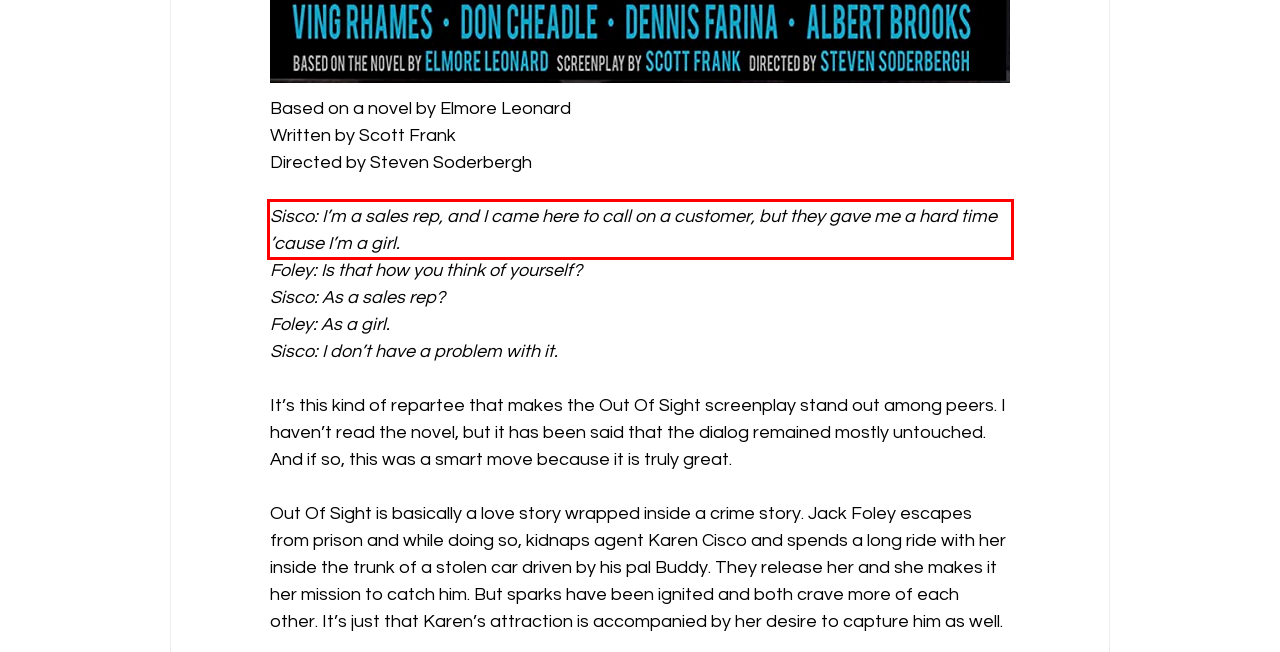Analyze the screenshot of the webpage and extract the text from the UI element that is inside the red bounding box.

Sisco: I’m a sales rep, and I came here to call on a customer, but they gave me a hard time ’cause I’m a girl.